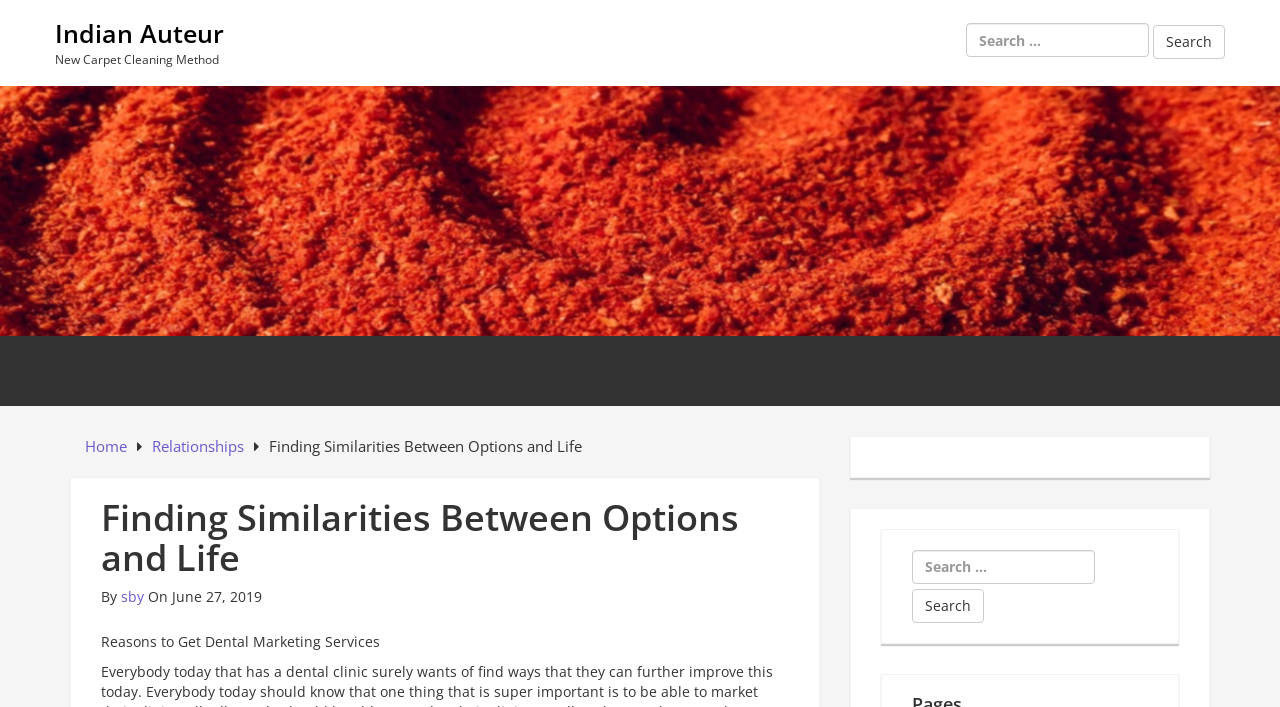Please examine the image and answer the question with a detailed explanation:
What is the title of the previous article?

I found the title of the previous article by looking at the section that contains a list of articles, where it says 'Reasons to Get Dental Marketing Services'.